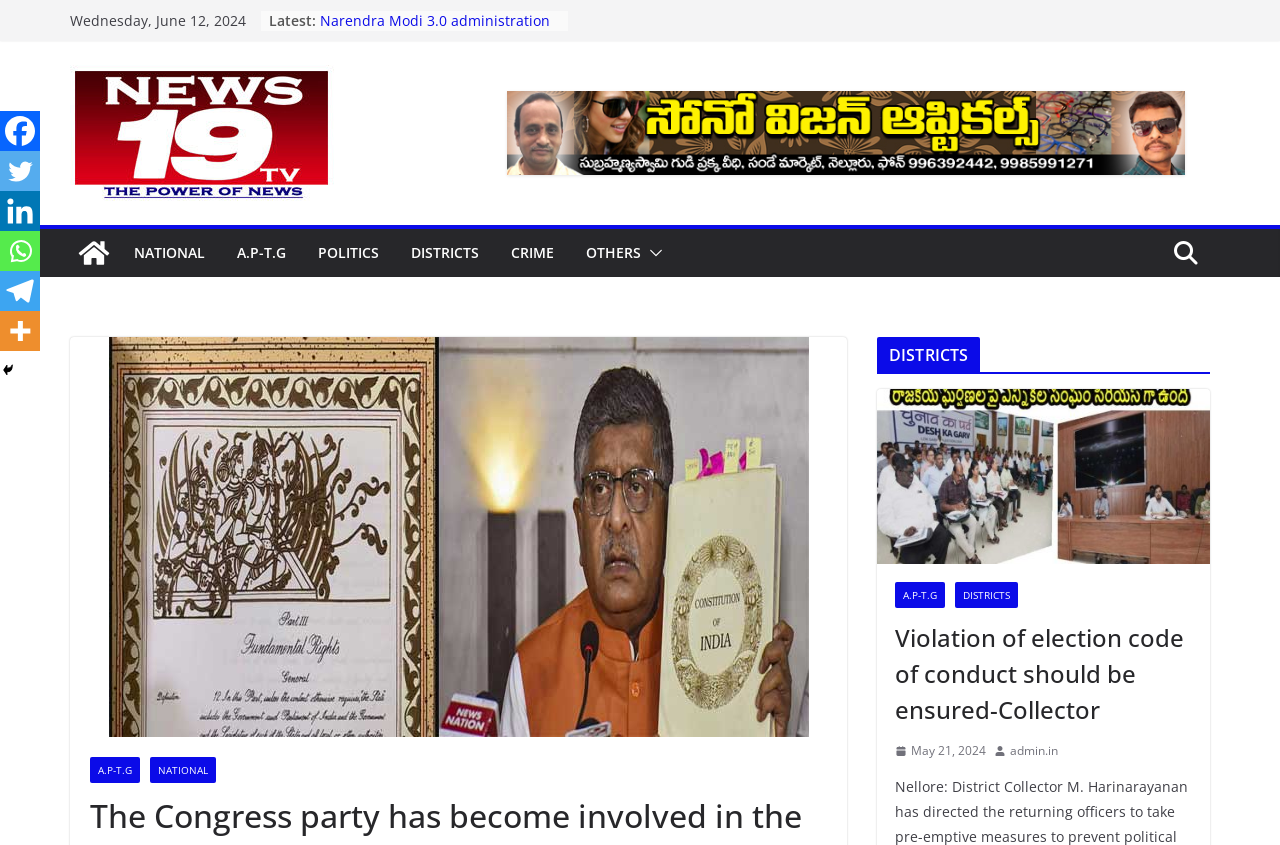What is the category of the news article 'Violation of election code of conduct should be ensured-Collector'?
Please analyze the image and answer the question with as much detail as possible.

I found the category of the news article by looking at the section where the article is located. The category is 'DISTRICTS', which suggests that the article is related to local news or events in a specific district.